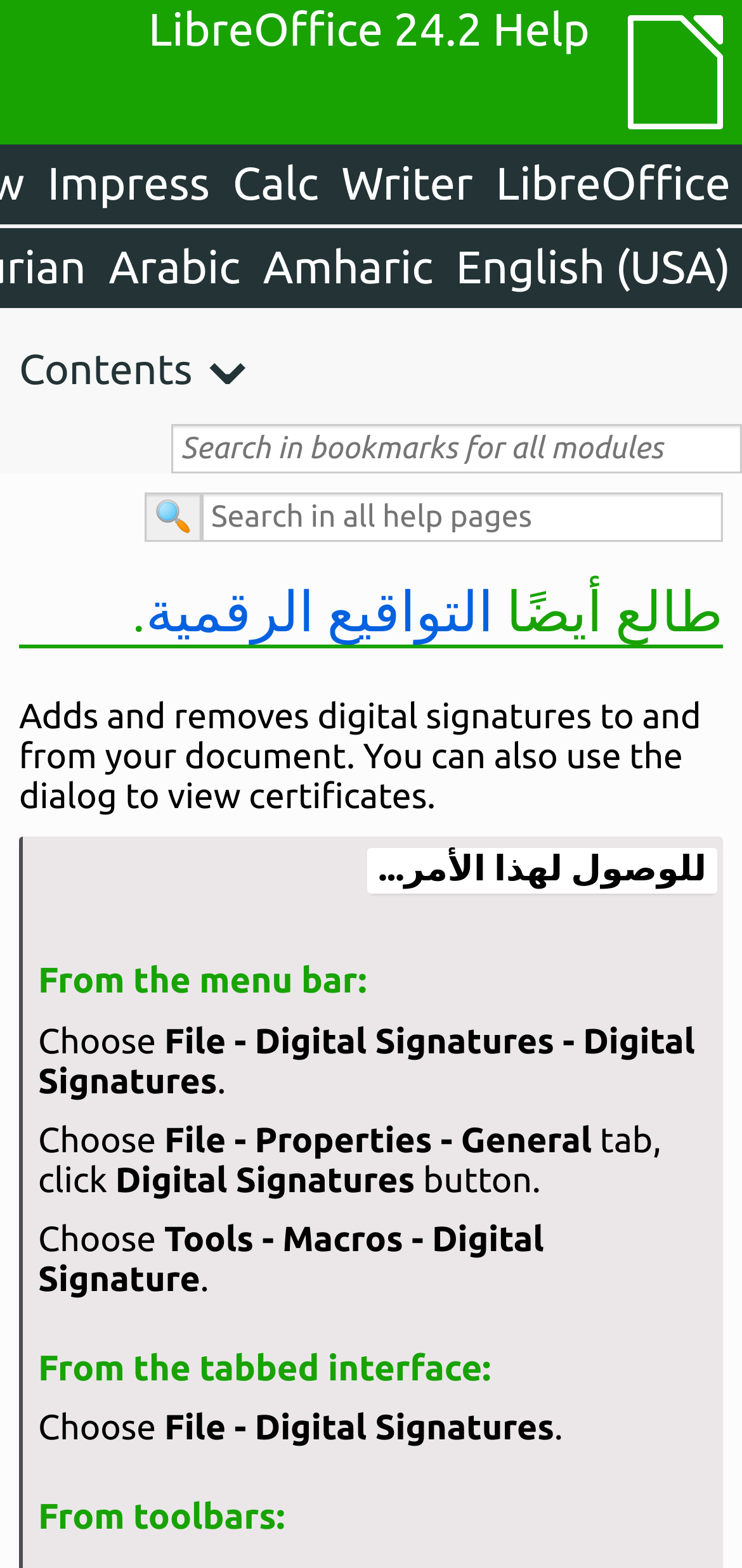Can you extract the headline from the webpage for me?

طالع أيضًا التواقيع الرقمية.